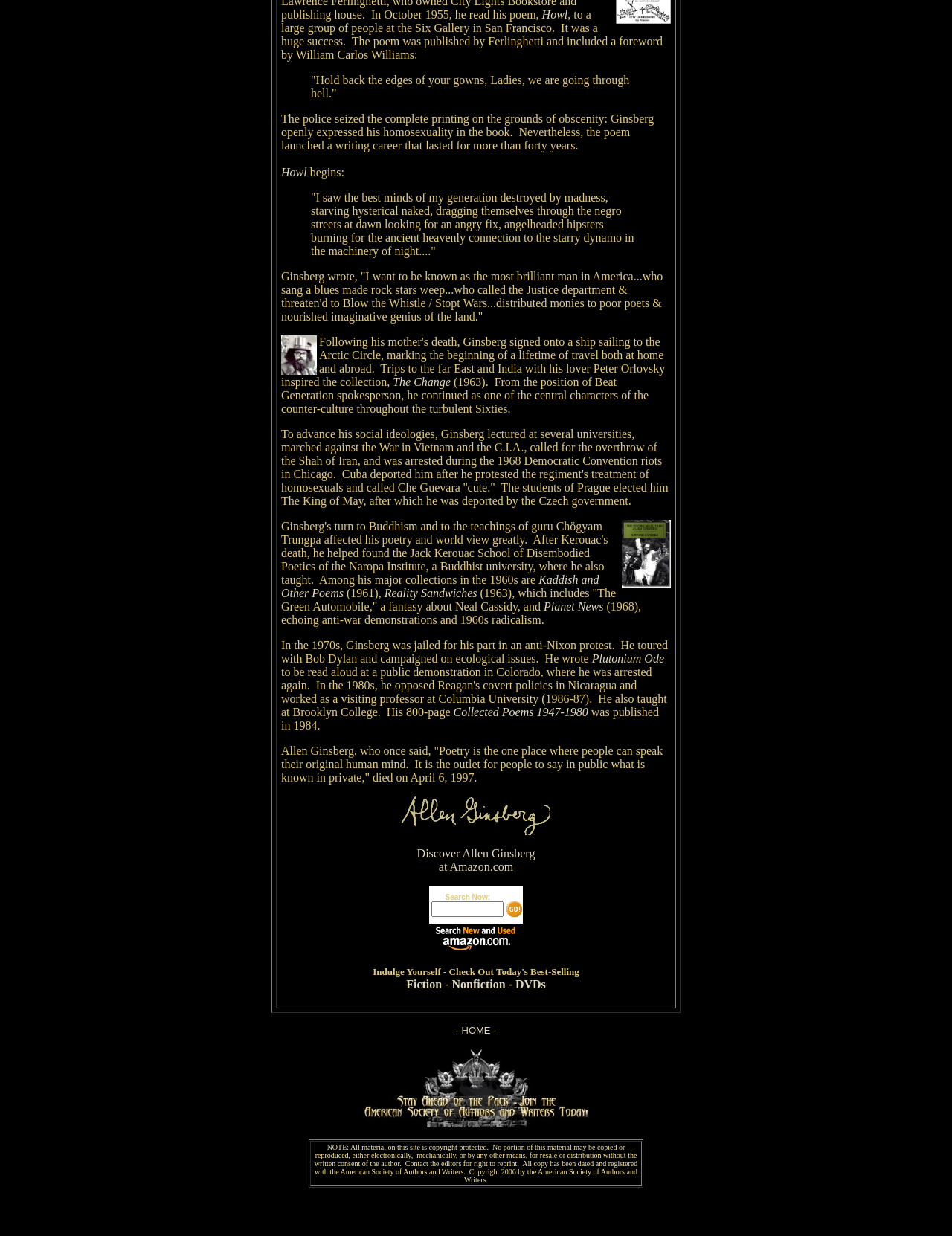Please provide the bounding box coordinates for the element that needs to be clicked to perform the following instruction: "Search Now". The coordinates should be given as four float numbers between 0 and 1, i.e., [left, top, right, bottom].

[0.45, 0.717, 0.55, 0.772]